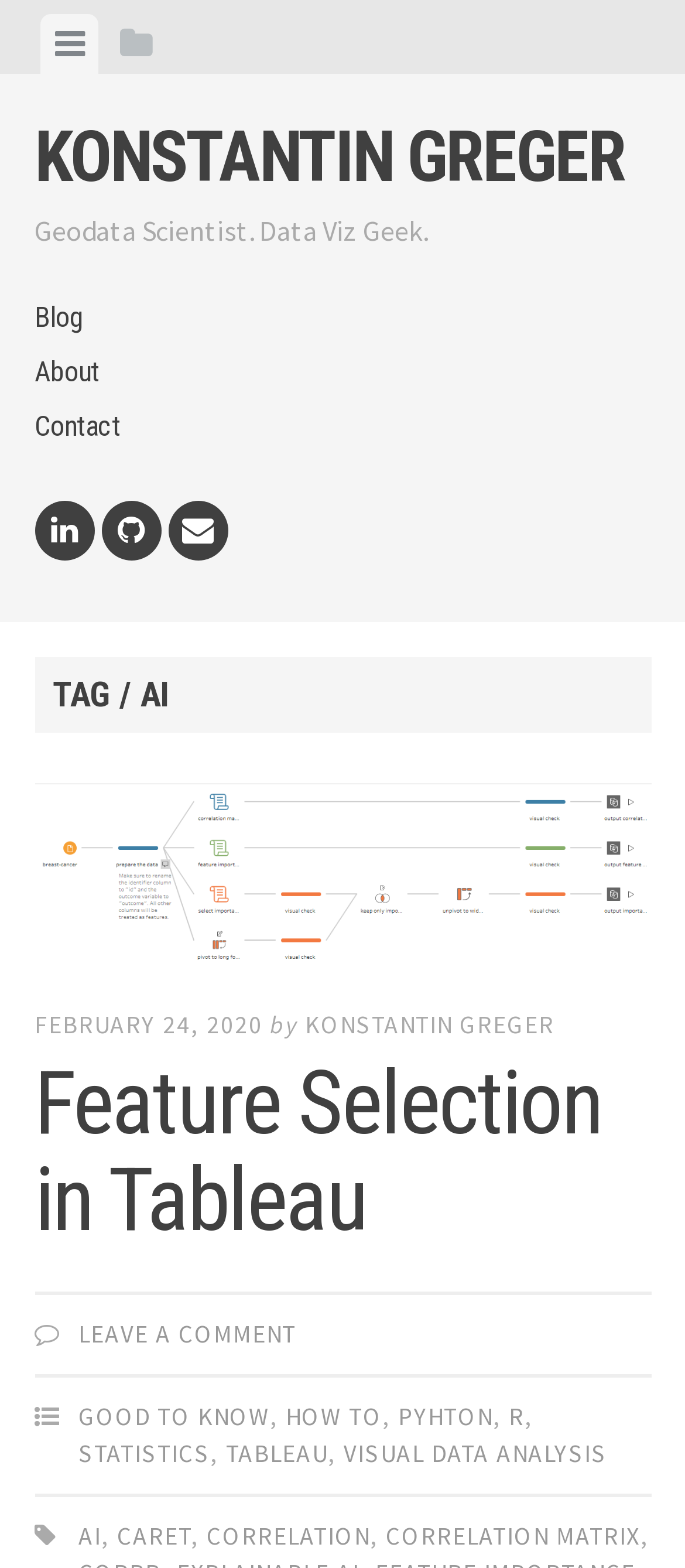Determine the bounding box coordinates of the clickable element necessary to fulfill the instruction: "Read about feature selection in Tableau". Provide the coordinates as four float numbers within the 0 to 1 range, i.e., [left, top, right, bottom].

[0.05, 0.671, 0.878, 0.798]